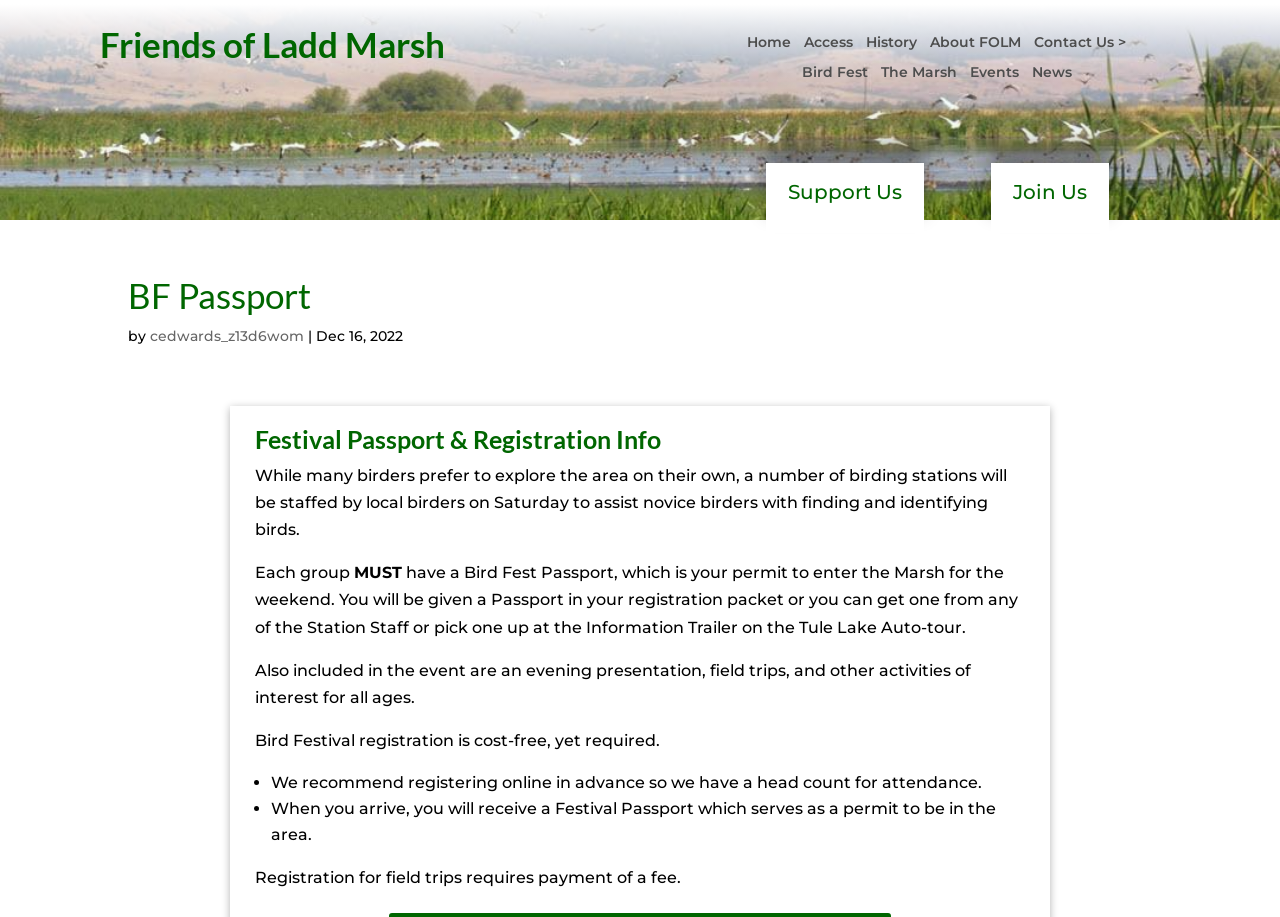What is the role of the Station Staff during the Bird Festival?
Refer to the image and give a detailed answer to the query.

According to the webpage, the Station Staff will be available to assist novice birders with finding and identifying birds during the Bird Festival, suggesting that they will play a supportive role during the event.